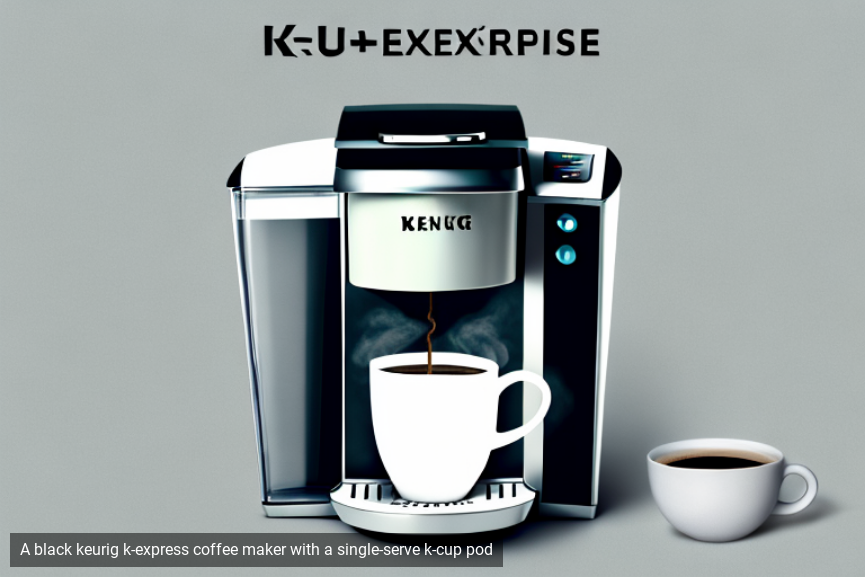Give a concise answer using one word or a phrase to the following question:
How many cups are placed beside the coffee maker?

Two